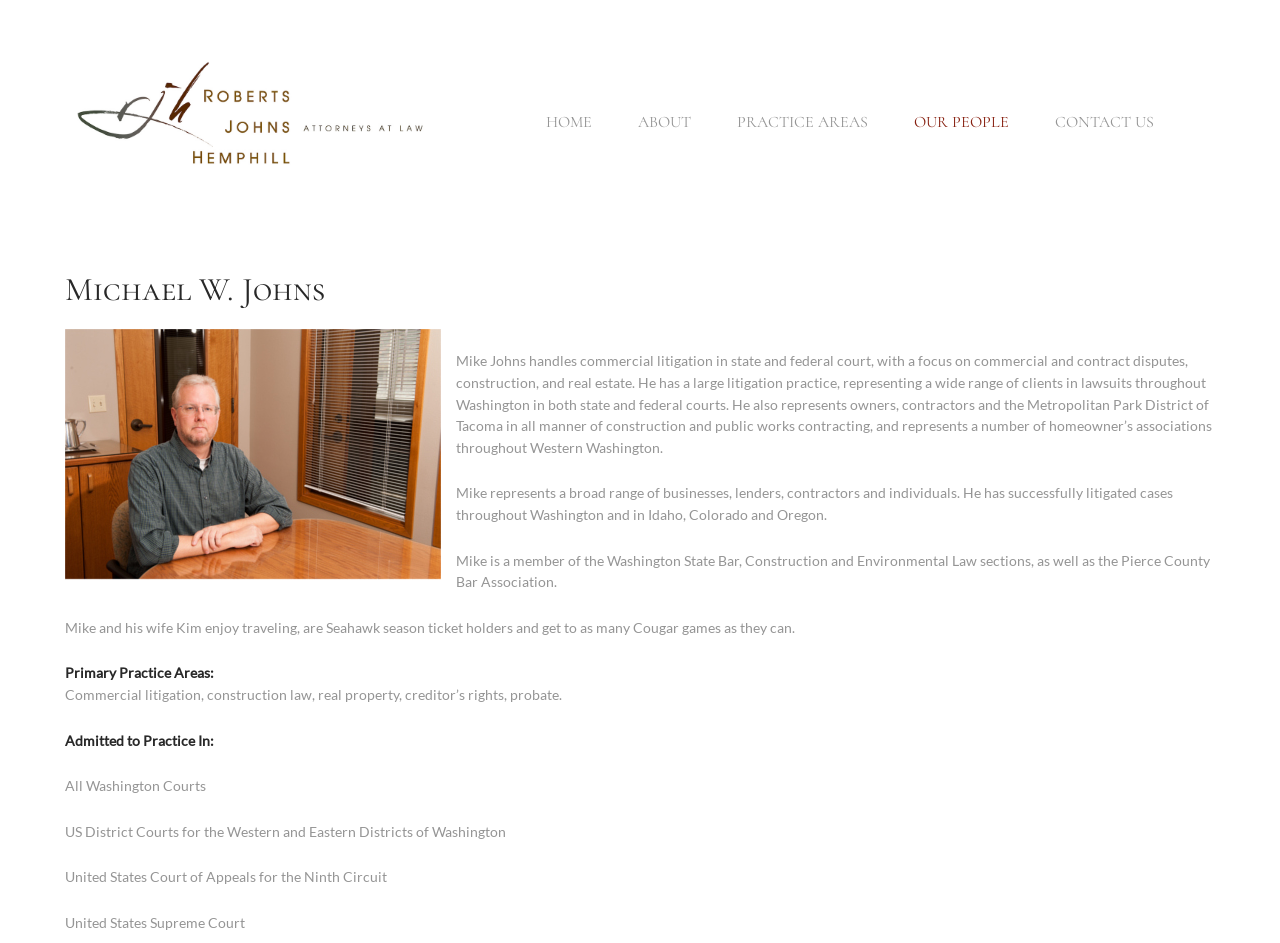Predict the bounding box for the UI component with the following description: "About".

[0.486, 0.102, 0.552, 0.157]